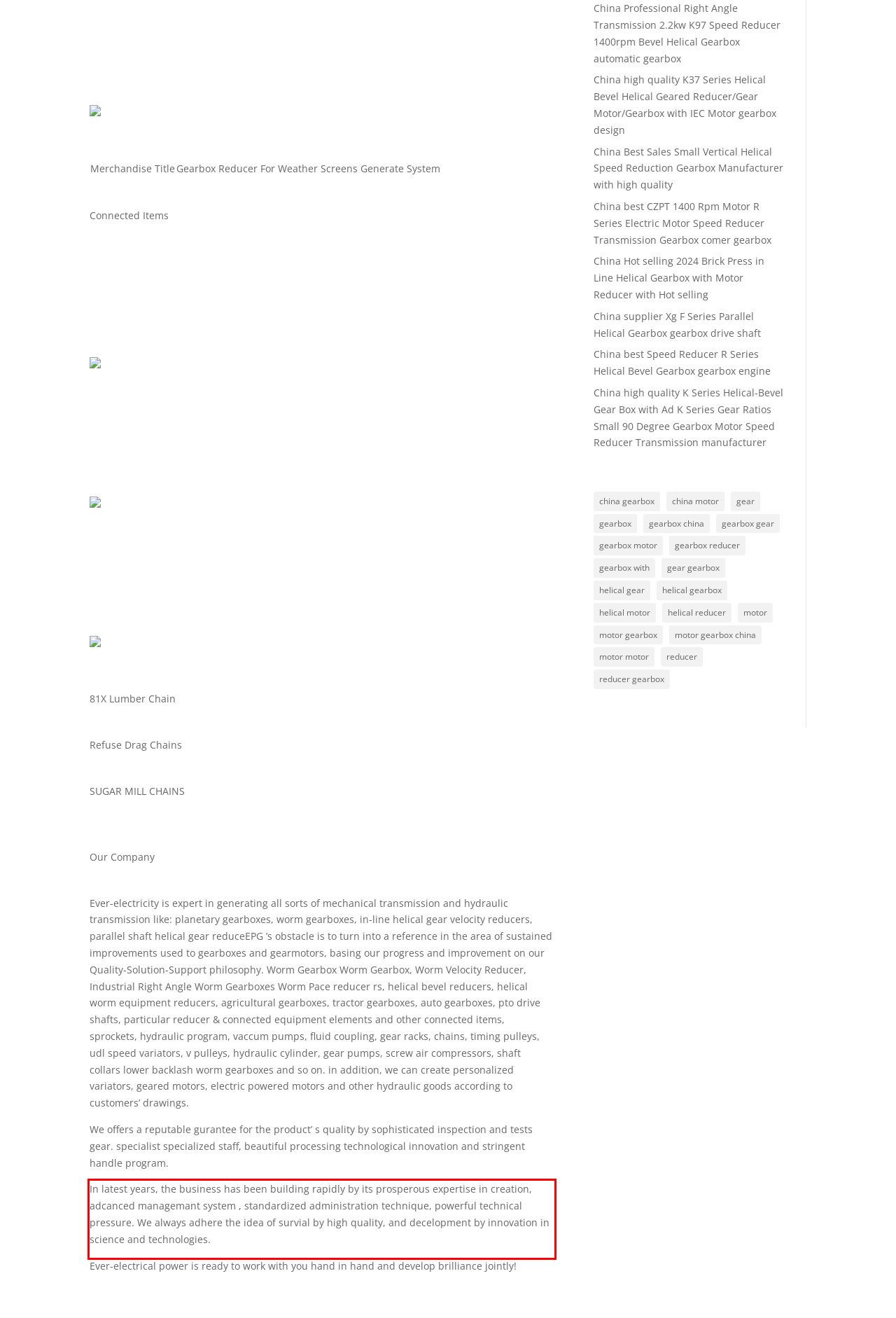Using OCR, extract the text content found within the red bounding box in the given webpage screenshot.

In latest years, the business has been building rapidly by its prosperous expertise in creation, adcanced managemant system , standardized administration technique, powerful technical pressure. We always adhere the idea of survial by high quality, and decelopment by innovation in science and technologies.